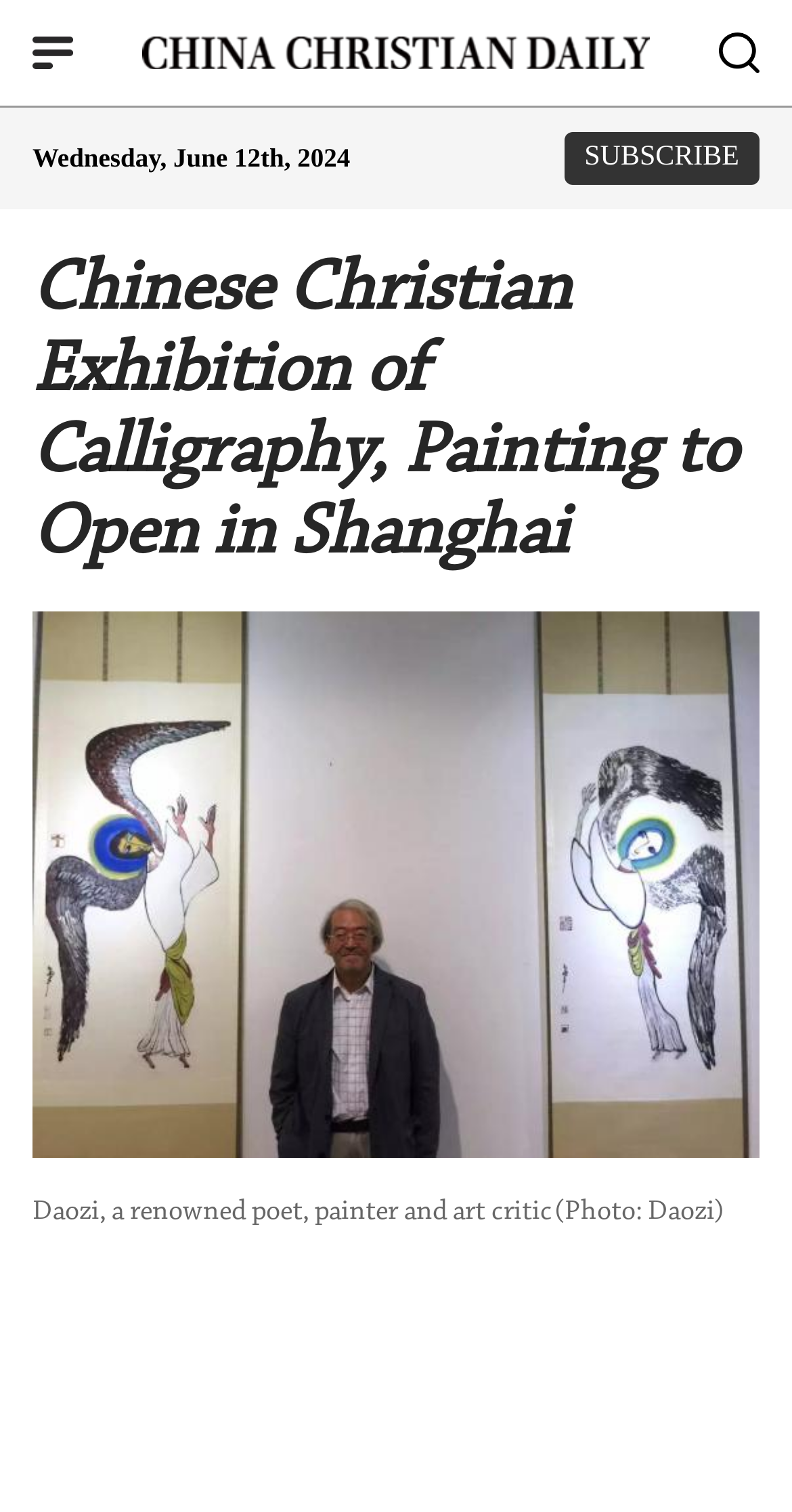Find the bounding box coordinates for the UI element that matches this description: "All News".

None